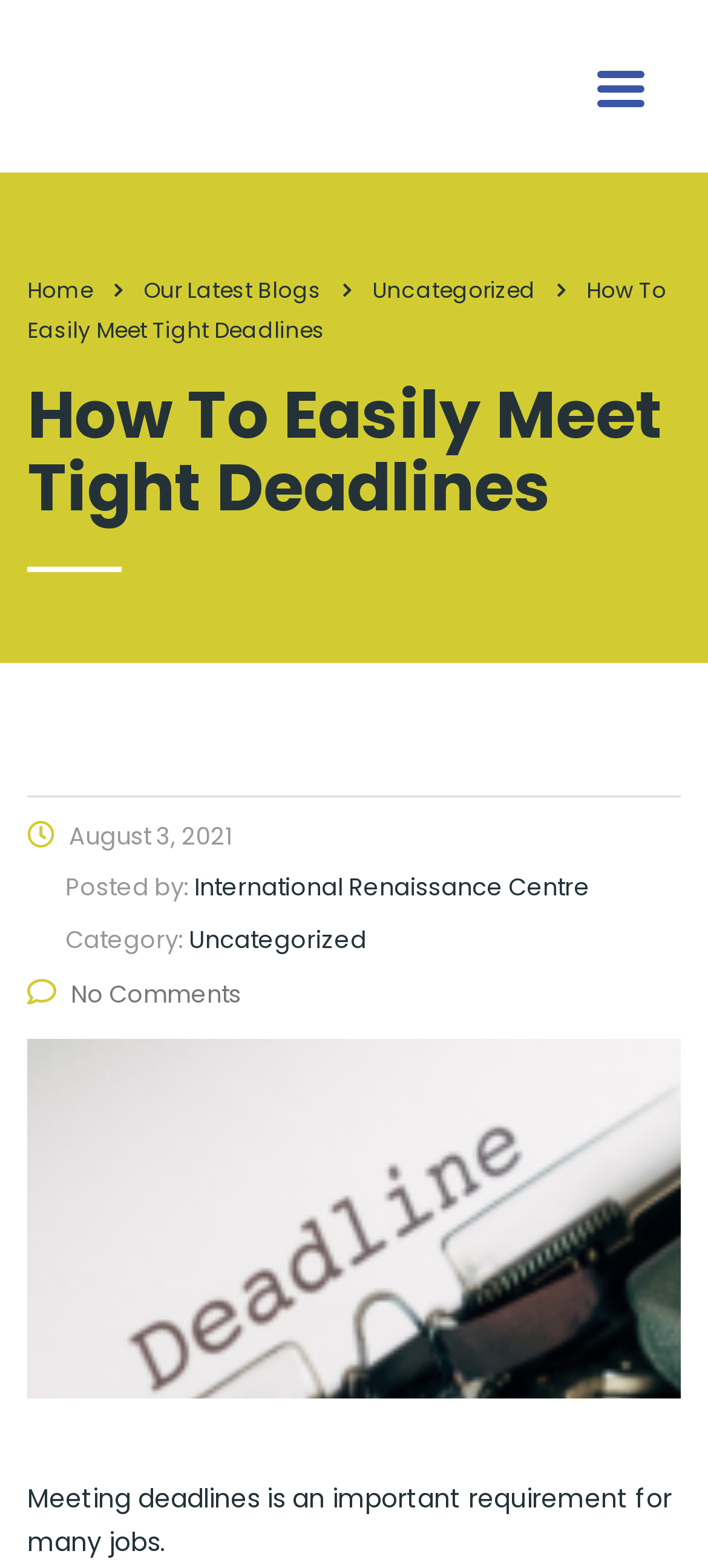How many comments are there on this article?
Provide a thorough and detailed answer to the question.

I found the number of comments by looking at the link with the icon '' which indicates that there are no comments on this article.